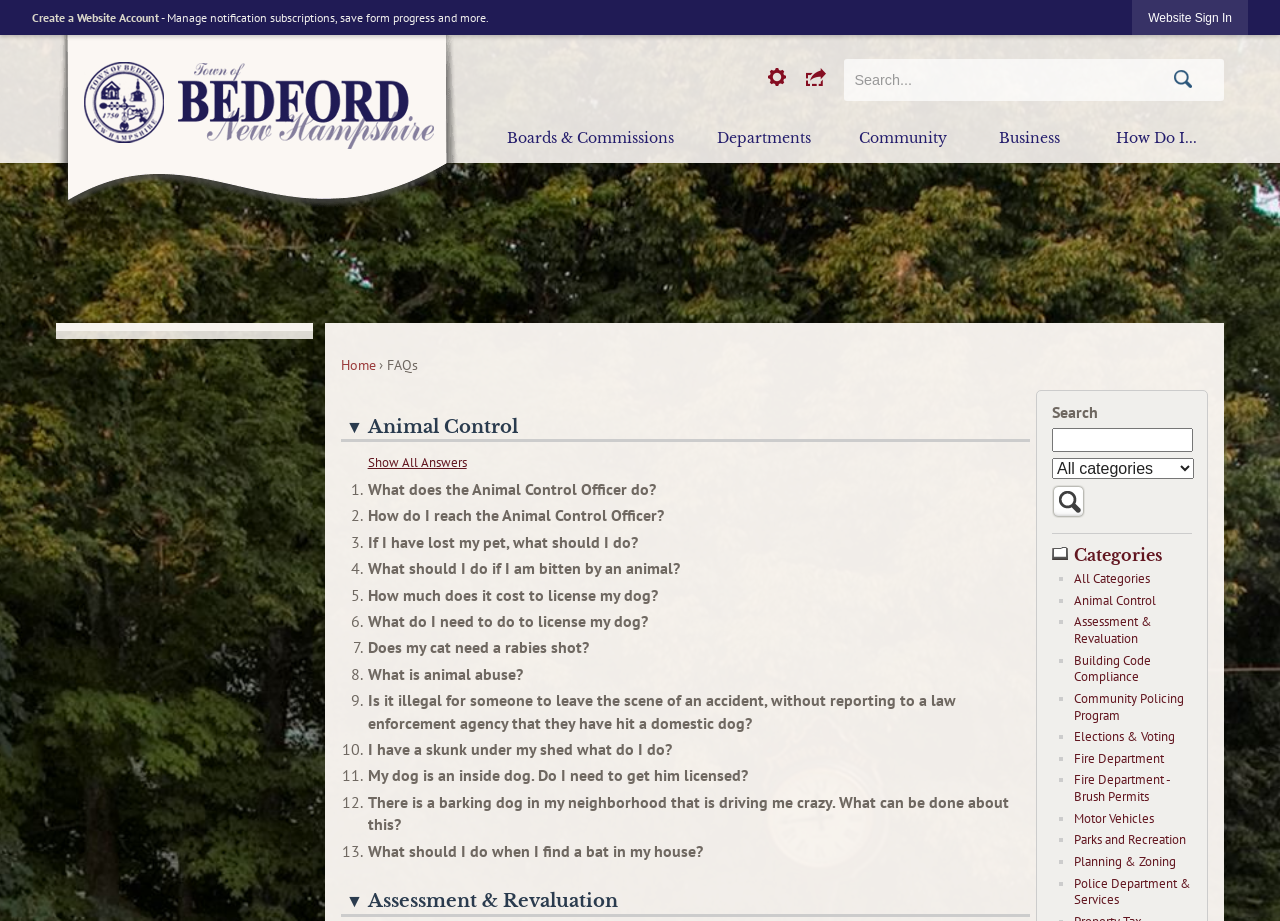Please identify the bounding box coordinates of the element I need to click to follow this instruction: "Go to 'Boards & Commissions'".

[0.381, 0.124, 0.542, 0.177]